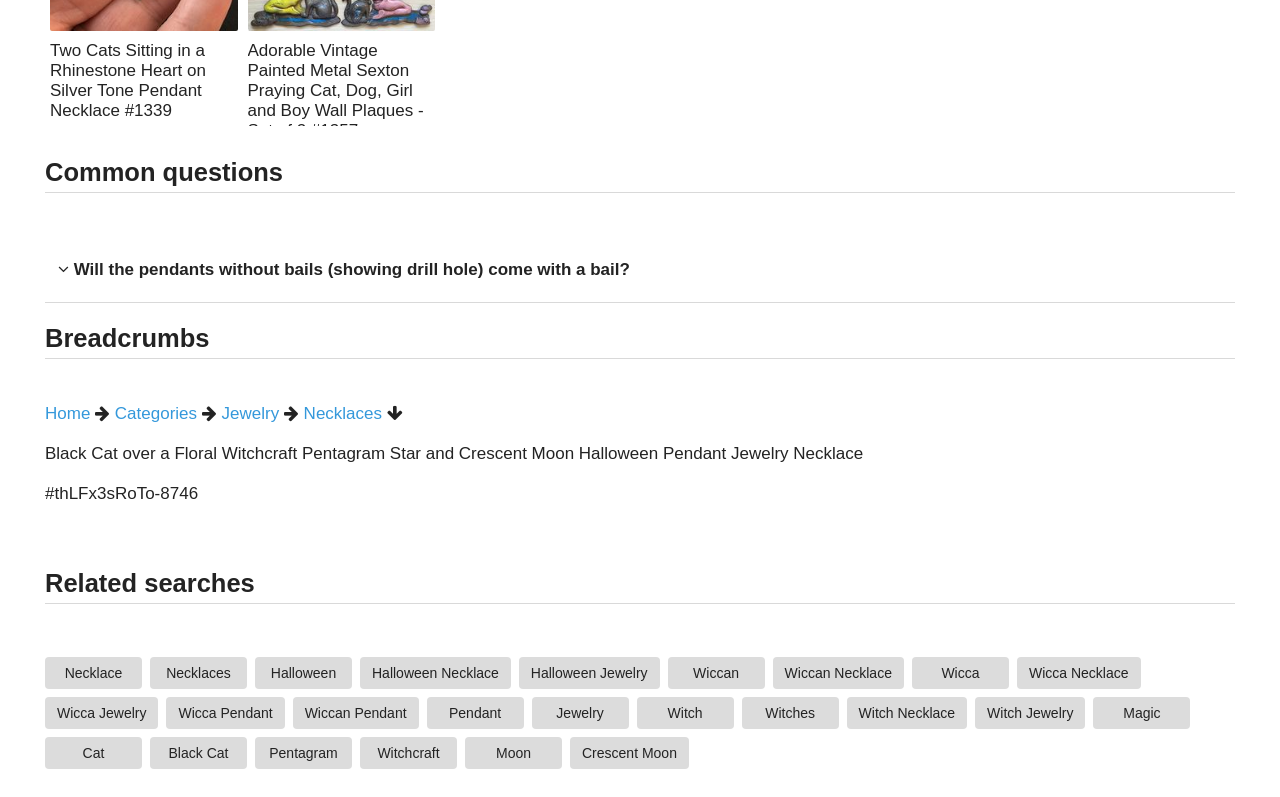Provide a short answer to the following question with just one word or phrase: What is the theme of the related searches?

Halloween and Wiccan